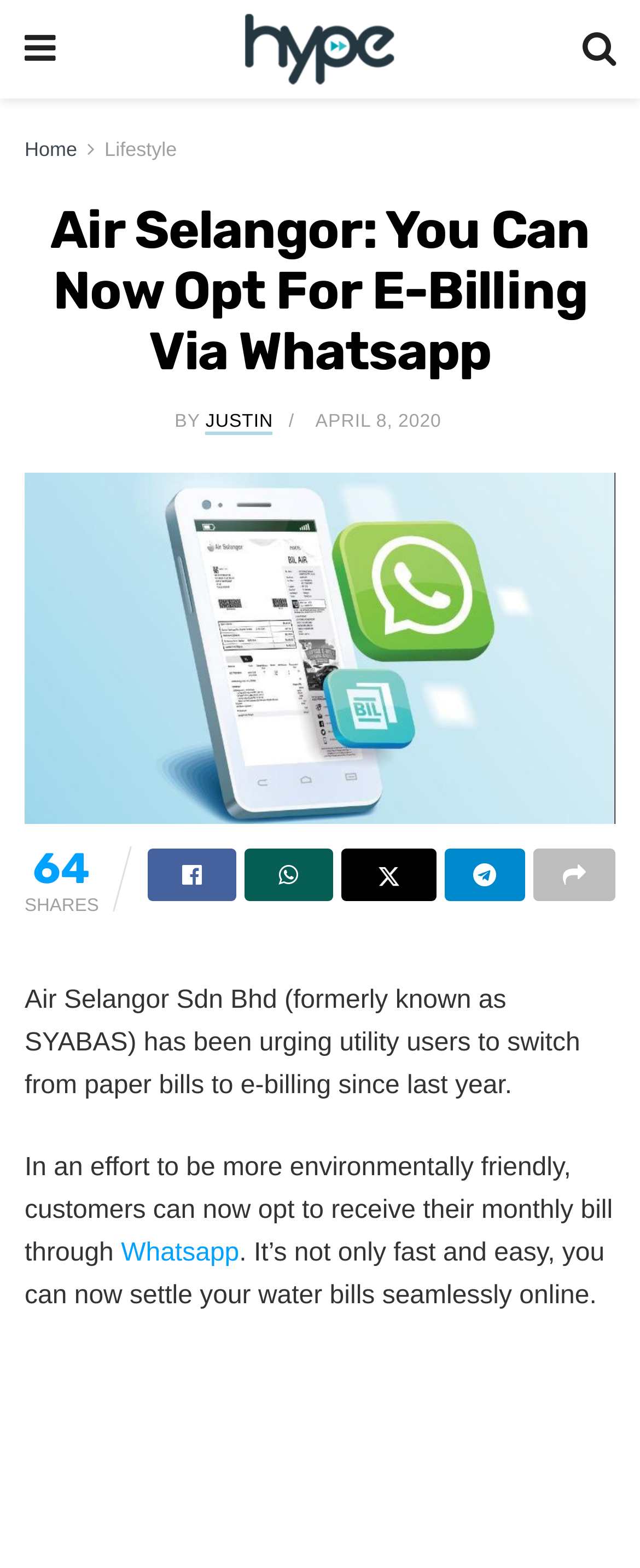Using the information shown in the image, answer the question with as much detail as possible: How many shares does the article have?

The webpage displays a 'SHARES' label with a number '64' next to it, indicating that the article has 64 shares.